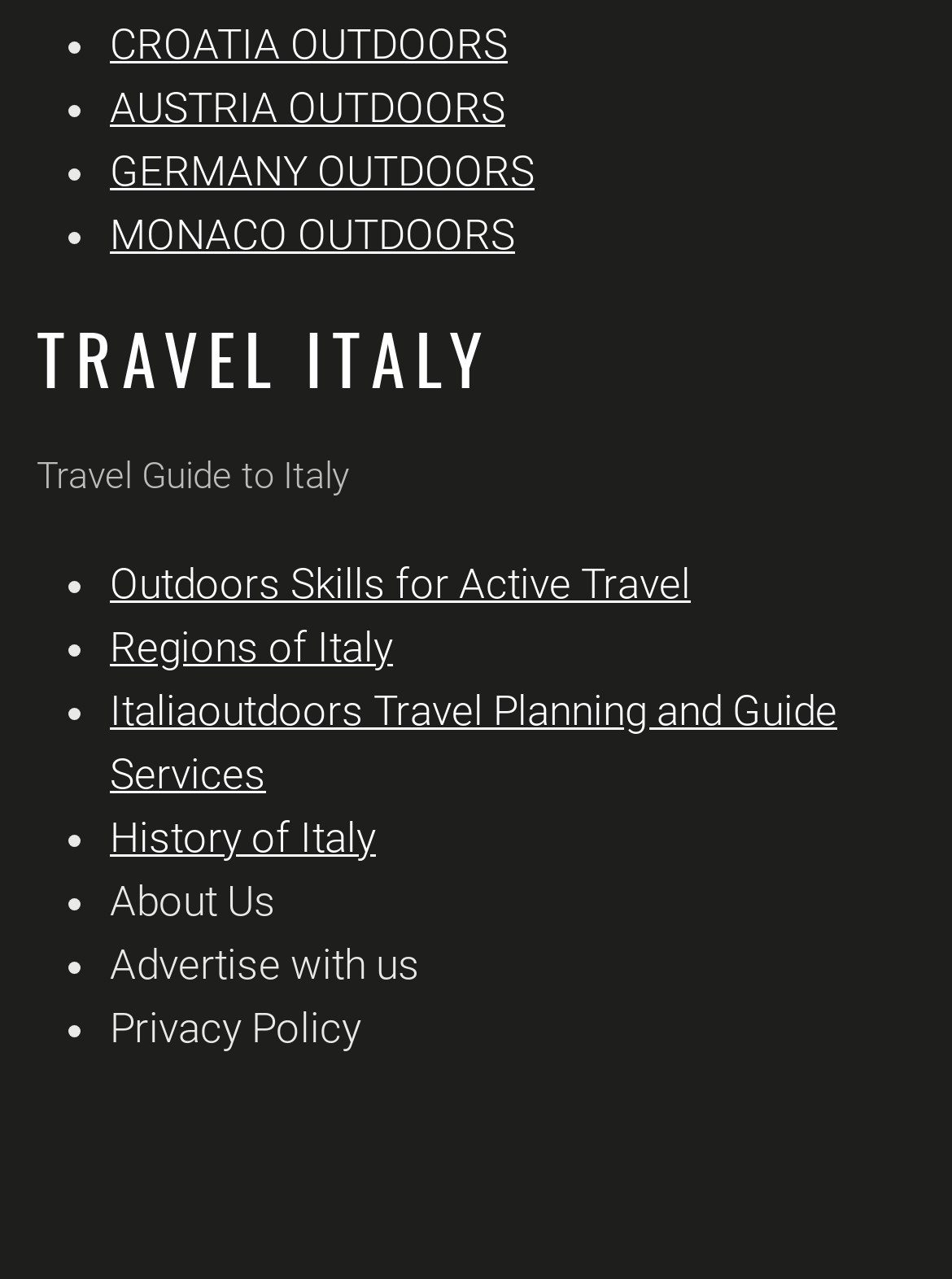Please identify the bounding box coordinates of the element that needs to be clicked to perform the following instruction: "Get to know Italiaoutdoors Travel Planning and Guide Services".

[0.115, 0.536, 0.879, 0.624]